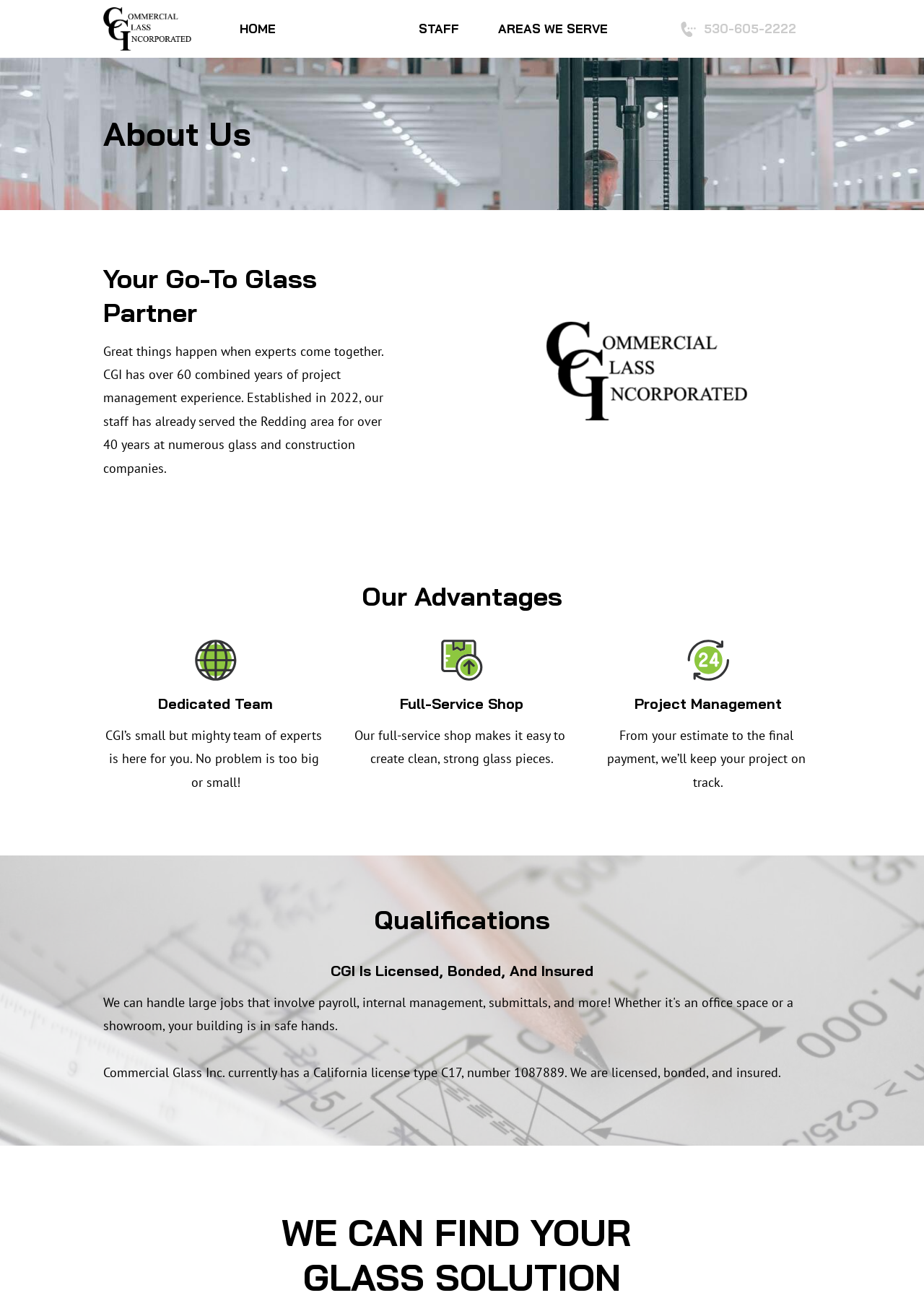Find the coordinates for the bounding box of the element with this description: "About Us".

[0.323, 0.012, 0.428, 0.033]